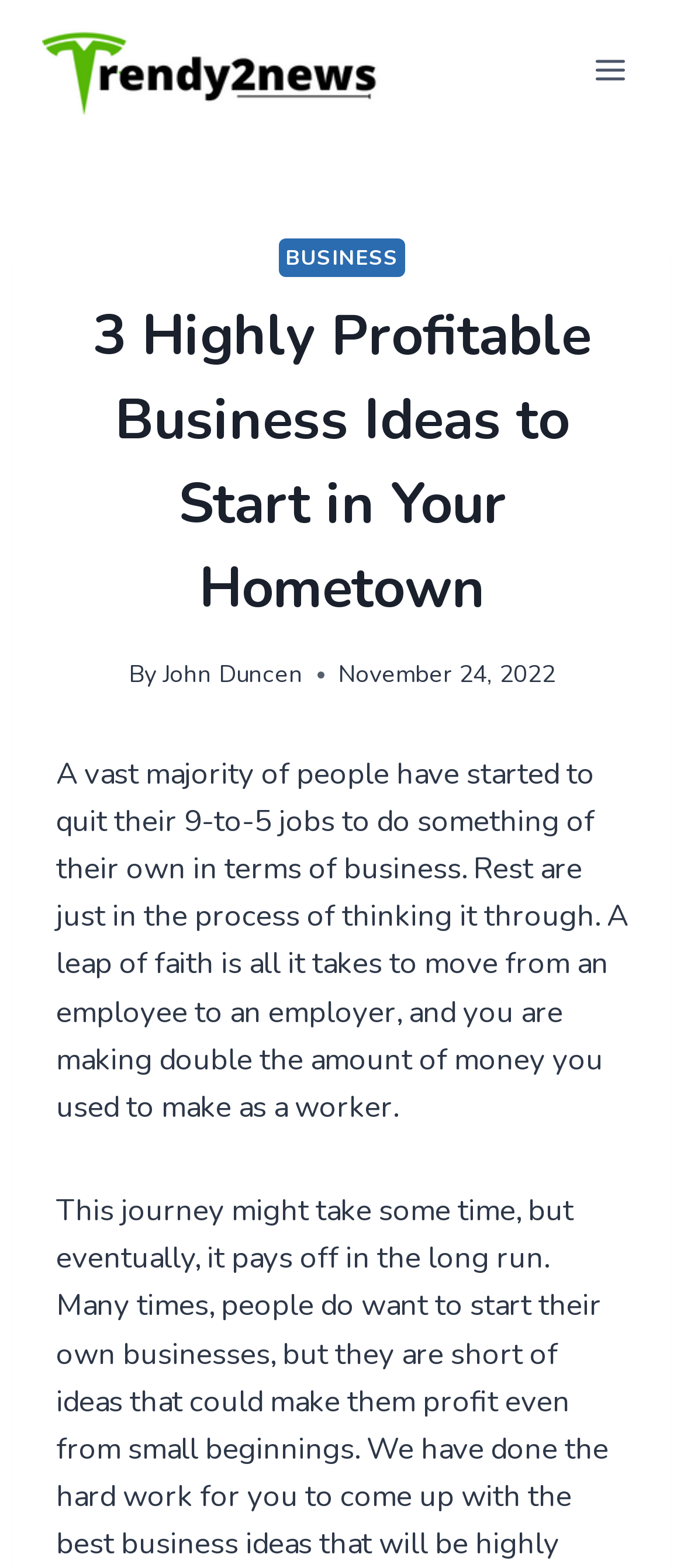Using floating point numbers between 0 and 1, provide the bounding box coordinates in the format (top-left x, top-left y, bottom-right x, bottom-right y). Locate the UI element described here: alt="Trendy2News – News In Trends"

[0.062, 0.015, 0.574, 0.074]